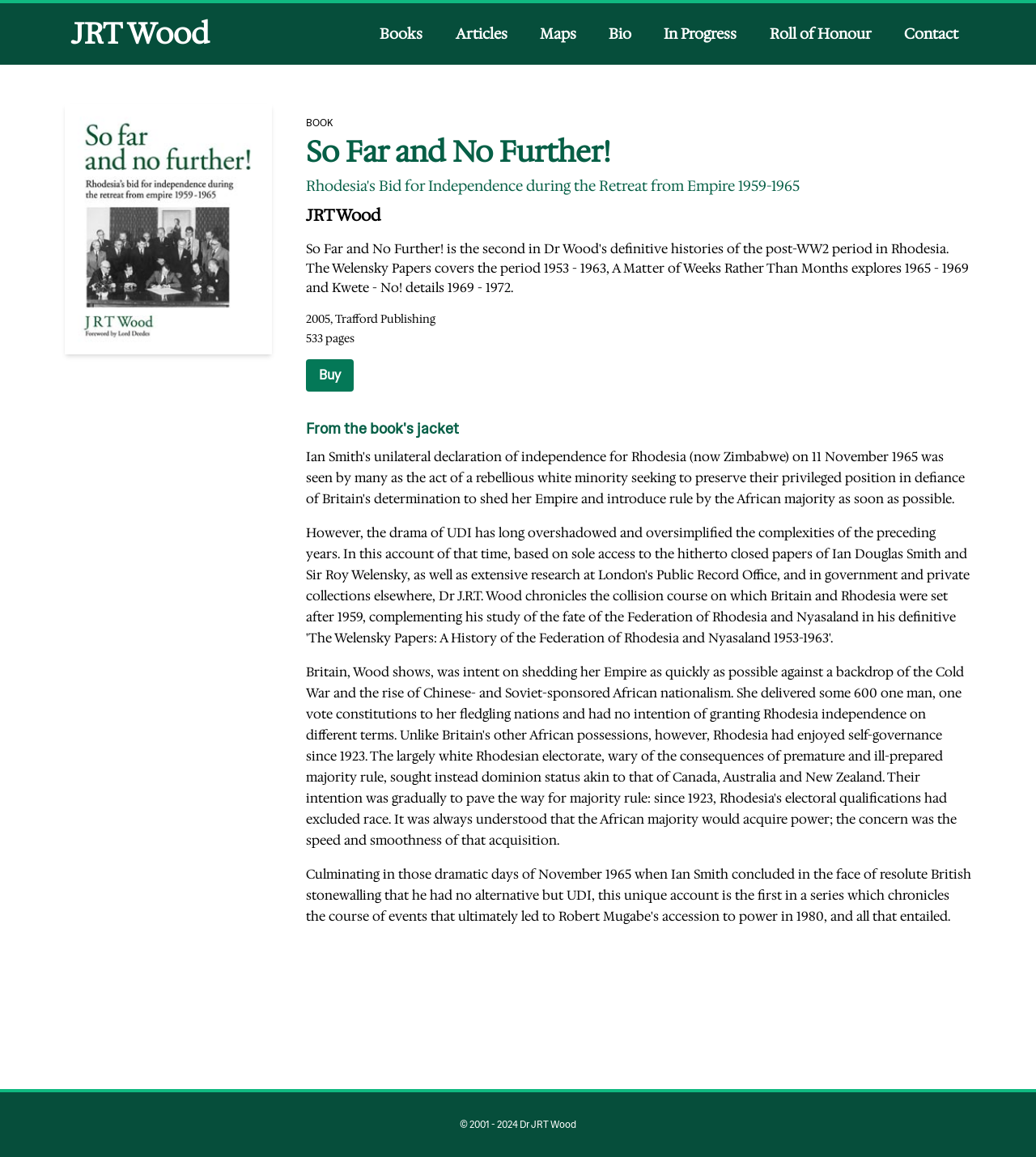Determine the bounding box for the UI element as described: "Roll of Honour". The coordinates should be represented as four float numbers between 0 and 1, formatted as [left, top, right, bottom].

[0.73, 0.014, 0.854, 0.045]